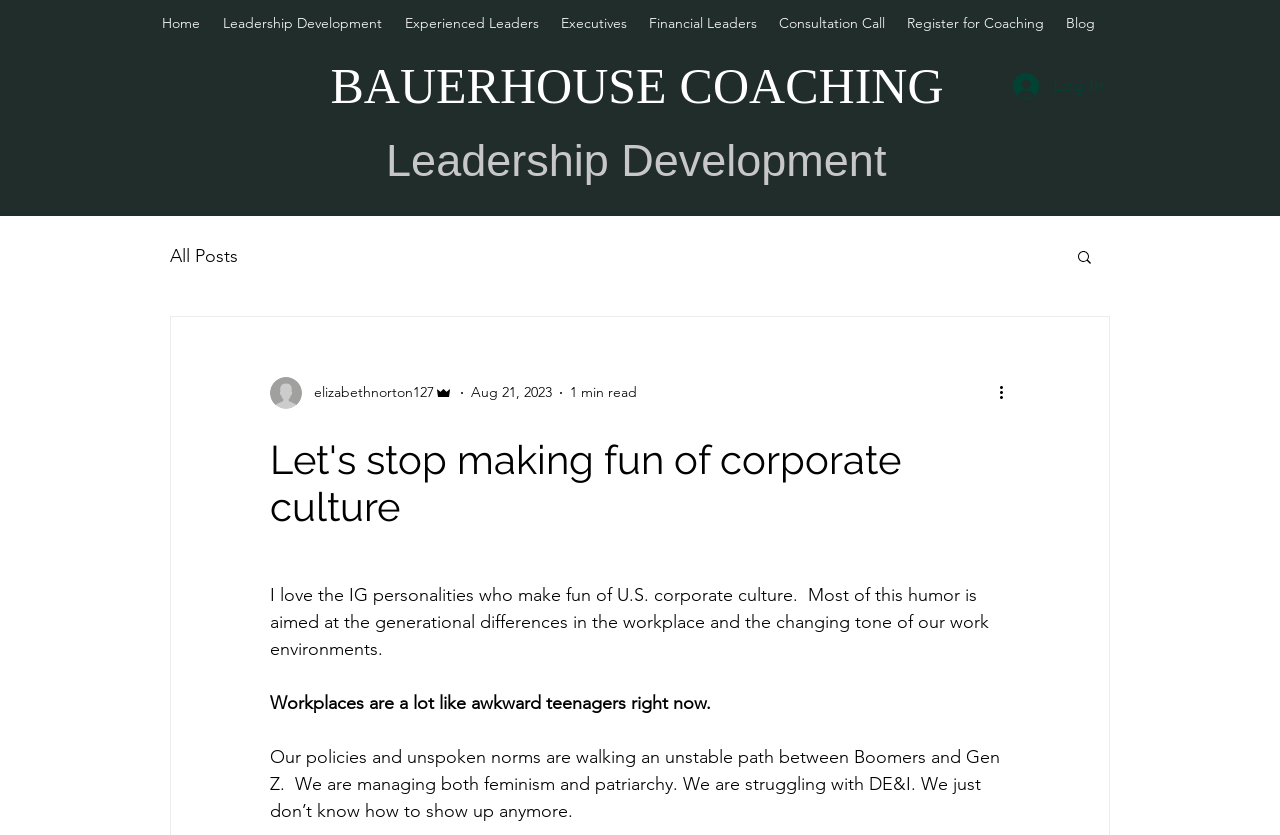How many links are in the navigation menu?
Respond with a short answer, either a single word or a phrase, based on the image.

8